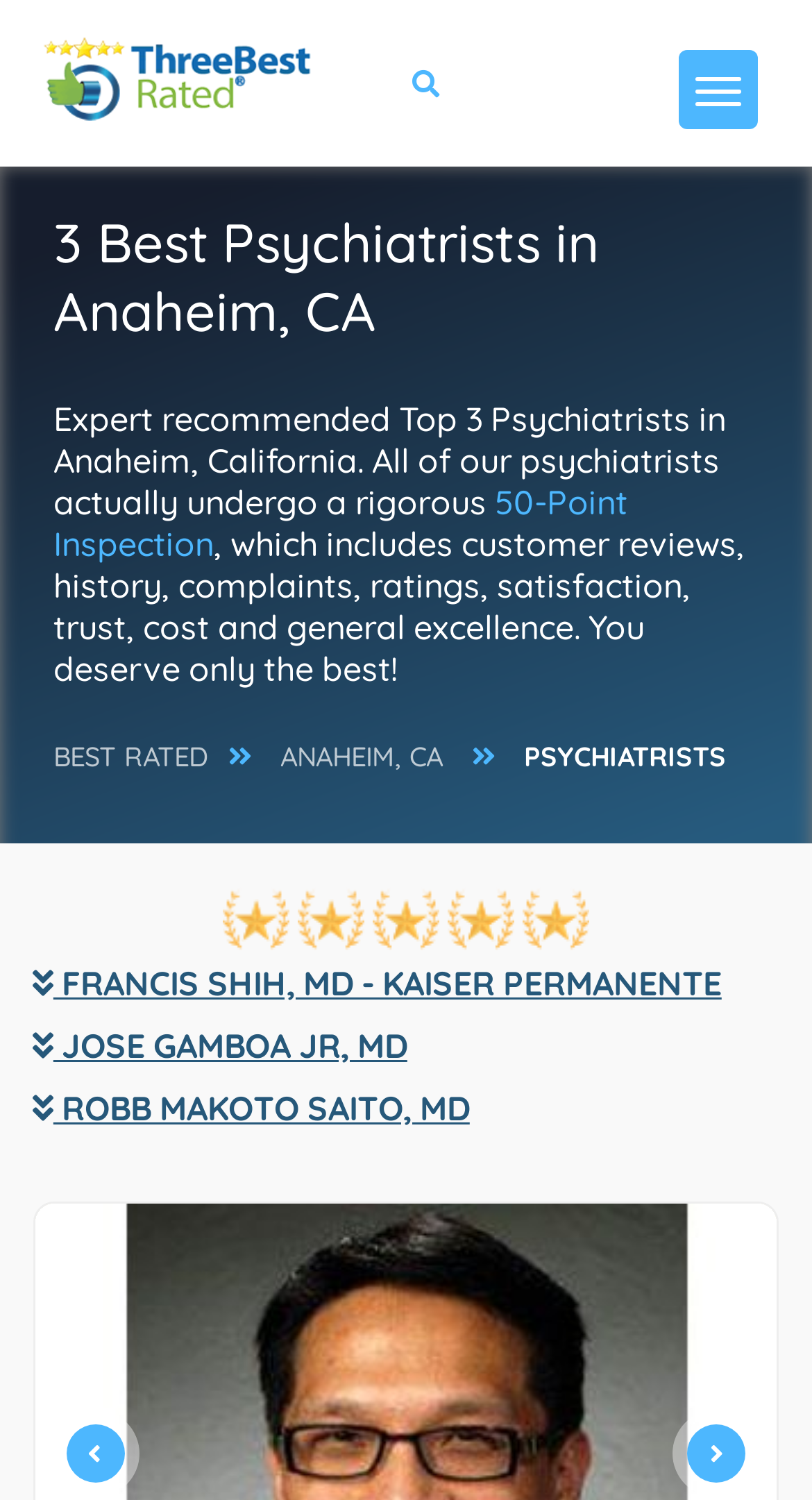What is the location of the recommended psychiatrists?
Provide a short answer using one word or a brief phrase based on the image.

Anaheim, CA